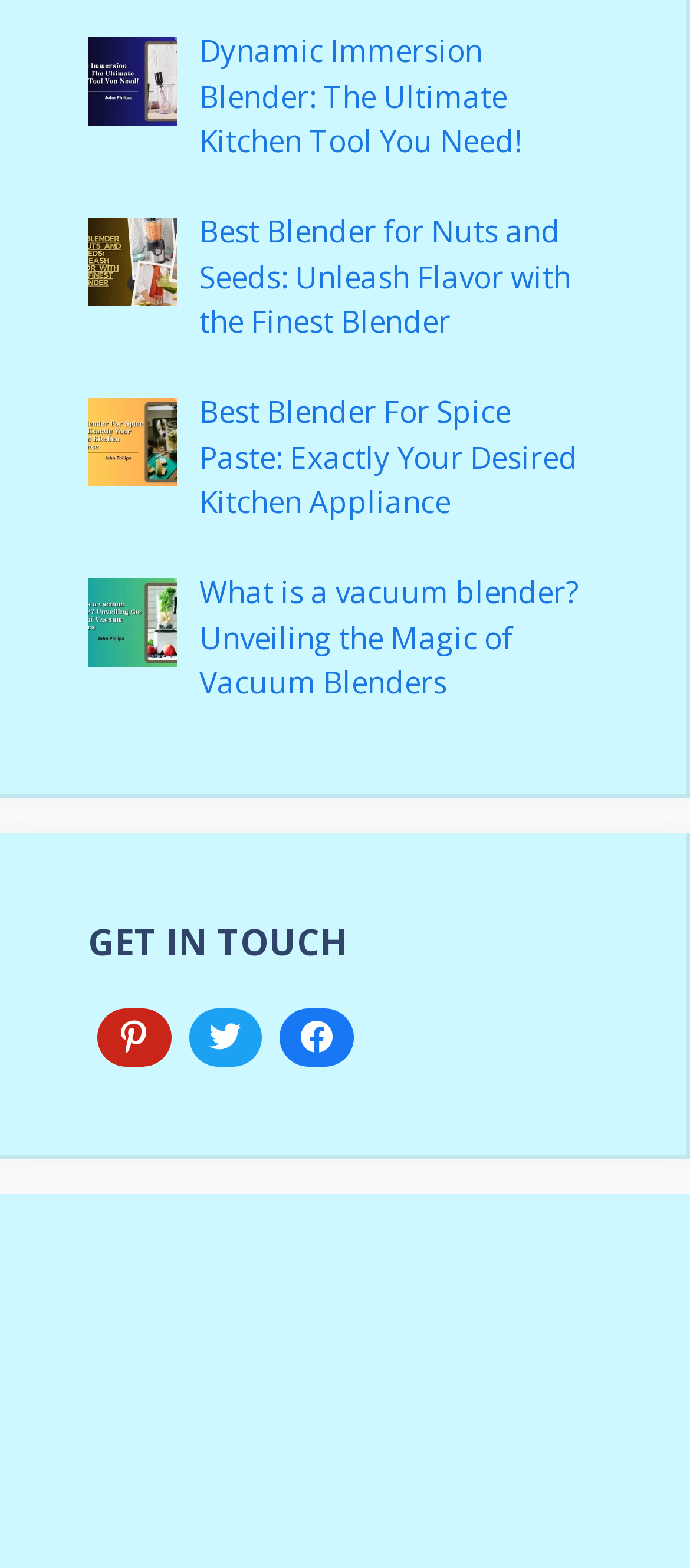How many social media links are present?
Look at the webpage screenshot and answer the question with a detailed explanation.

There are three social media links present, represented by icons, which are located below the 'GET IN TOUCH' heading.